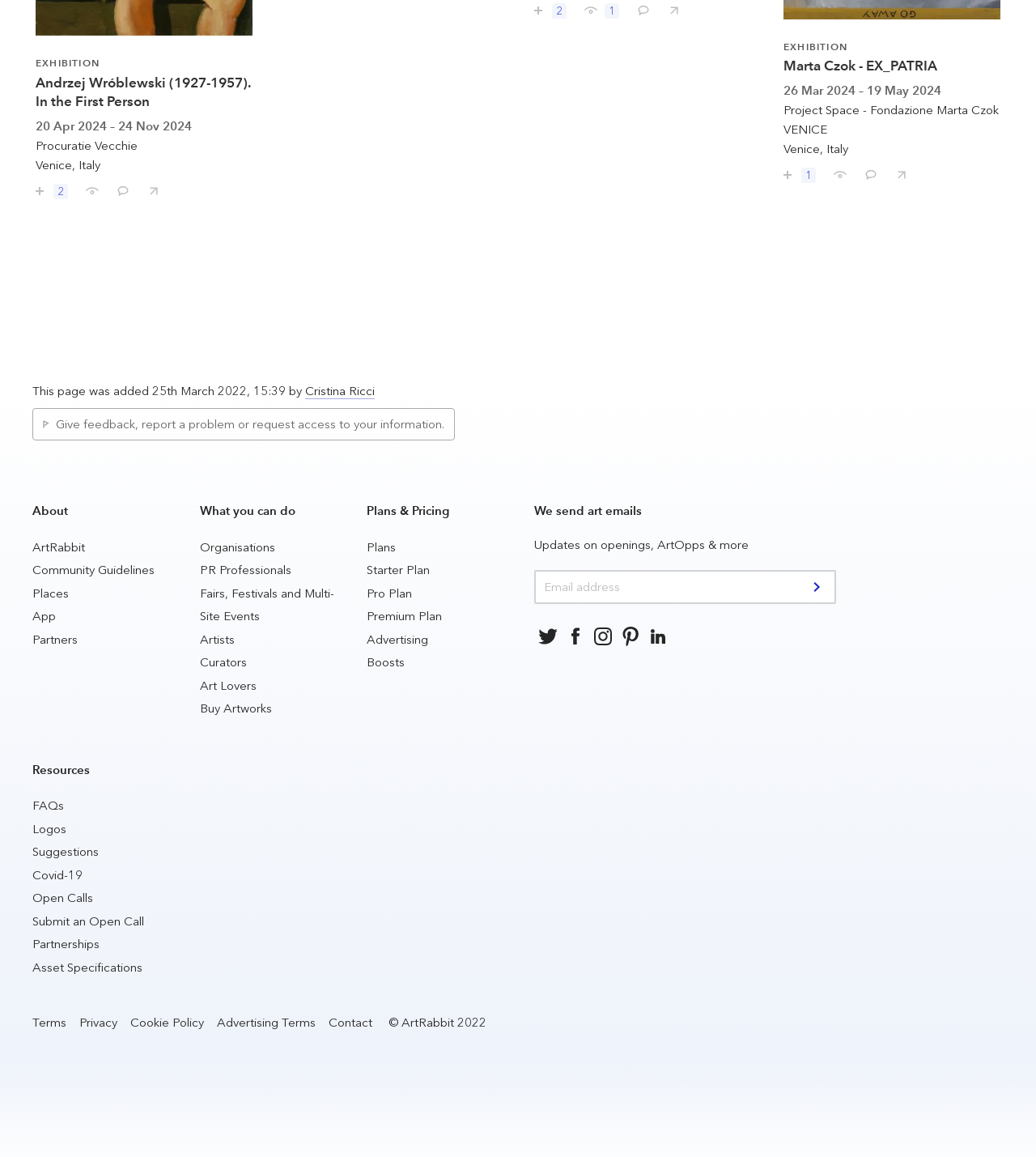Locate the bounding box coordinates of the clickable region to complete the following instruction: "Follow us on social media."

[0.516, 0.538, 0.542, 0.562]